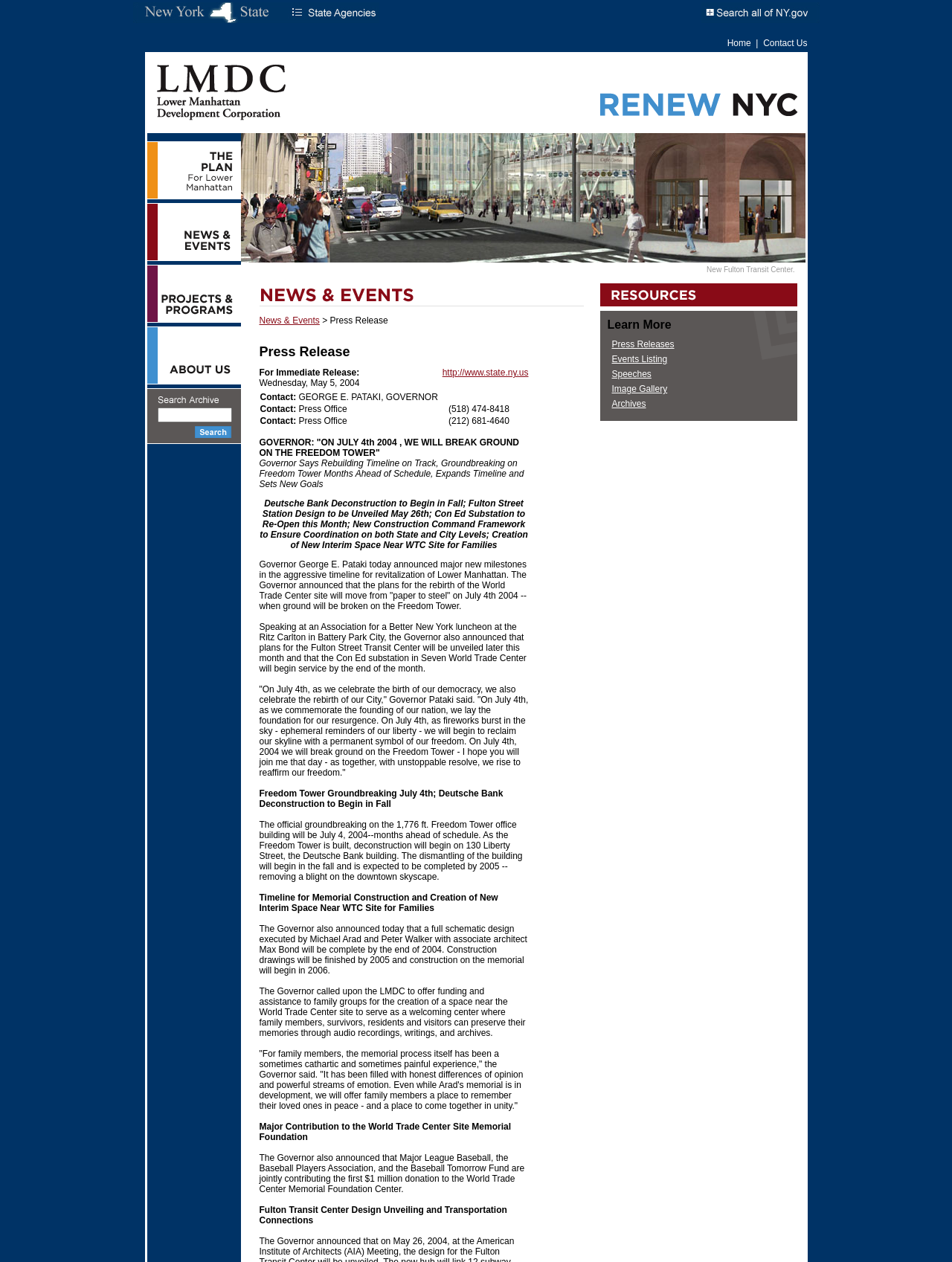Please identify the bounding box coordinates of the element's region that needs to be clicked to fulfill the following instruction: "View Press Release". The bounding box coordinates should consist of four float numbers between 0 and 1, i.e., [left, top, right, bottom].

[0.272, 0.25, 0.336, 0.258]